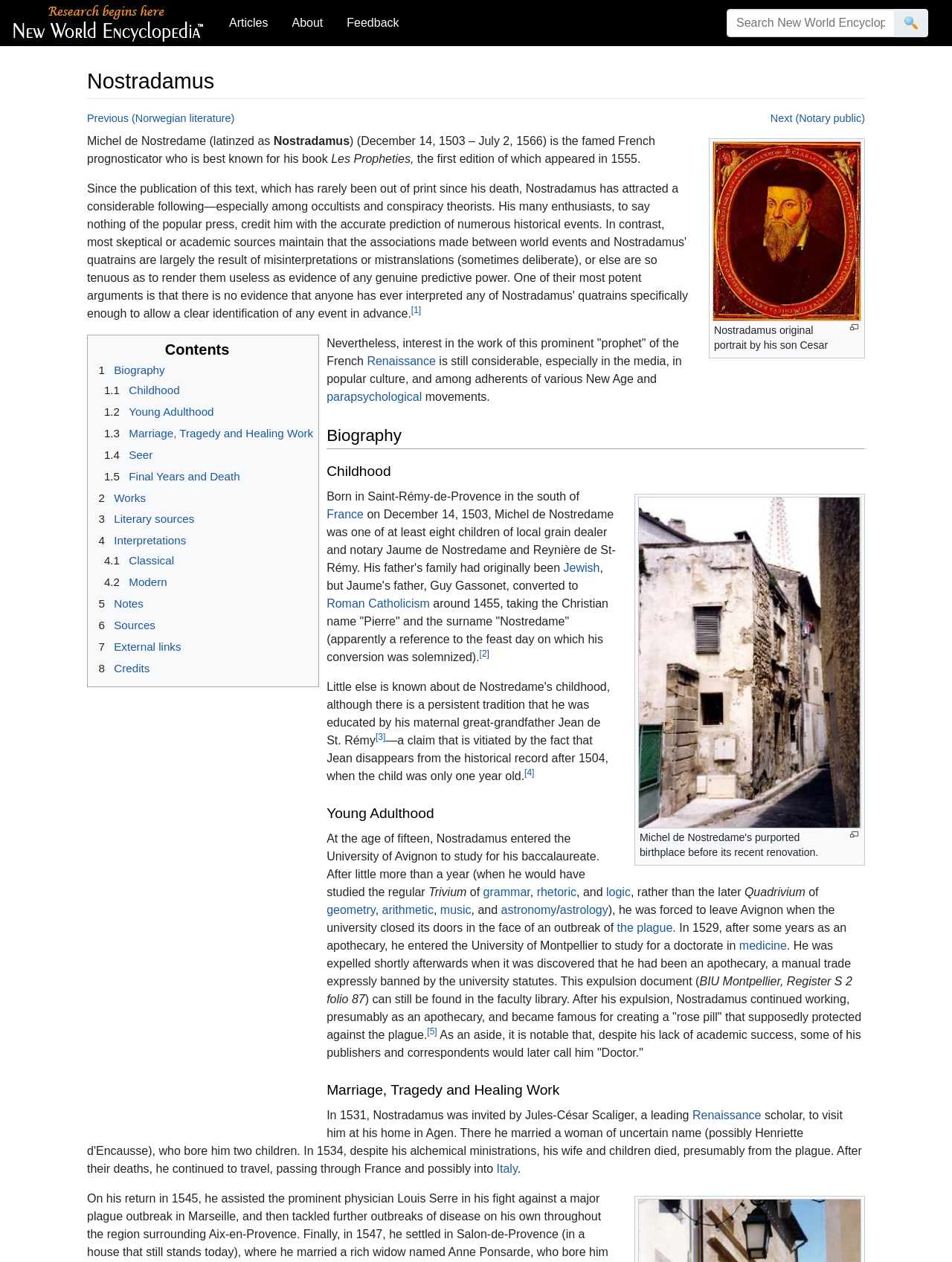Determine the bounding box coordinates in the format (top-left x, top-left y, bottom-right x, bottom-right y). Ensure all values are floating point numbers between 0 and 1. Identify the bounding box of the UI element described by: ?????? ?????? ? ?????? ???????????

None